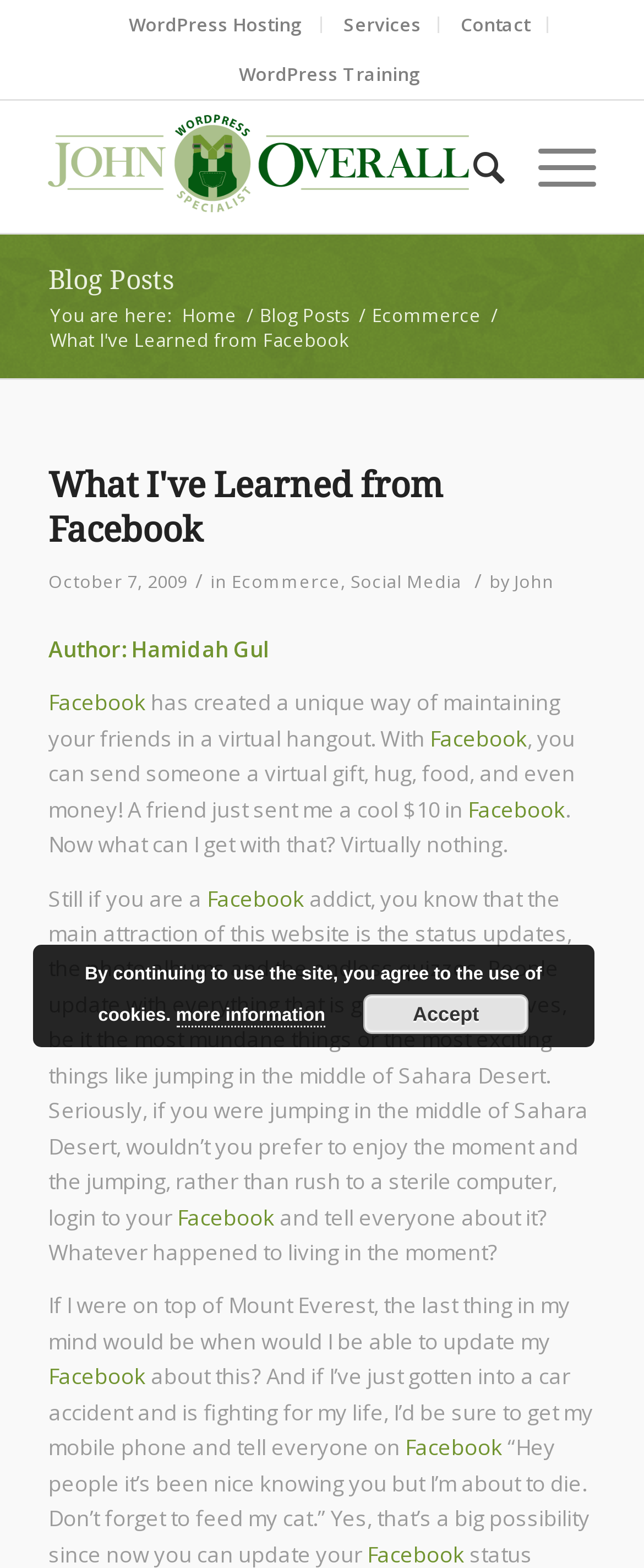Respond to the question below with a concise word or phrase:
What is Facebook used for?

Maintaining friends in a virtual hangout